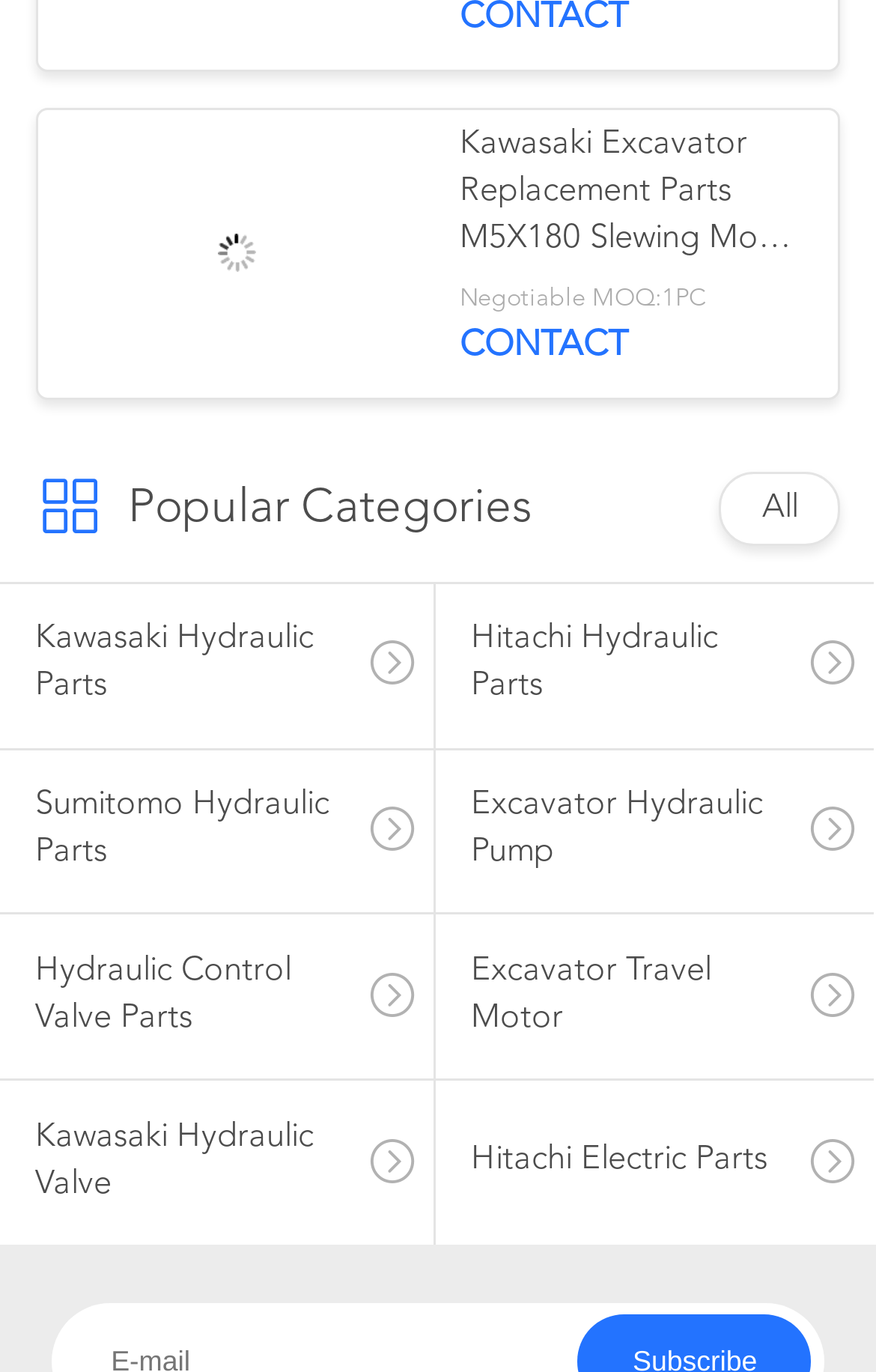Provide the bounding box coordinates of the area you need to click to execute the following instruction: "explore Kawasaki Hydraulic Parts".

[0.0, 0.425, 0.495, 0.545]